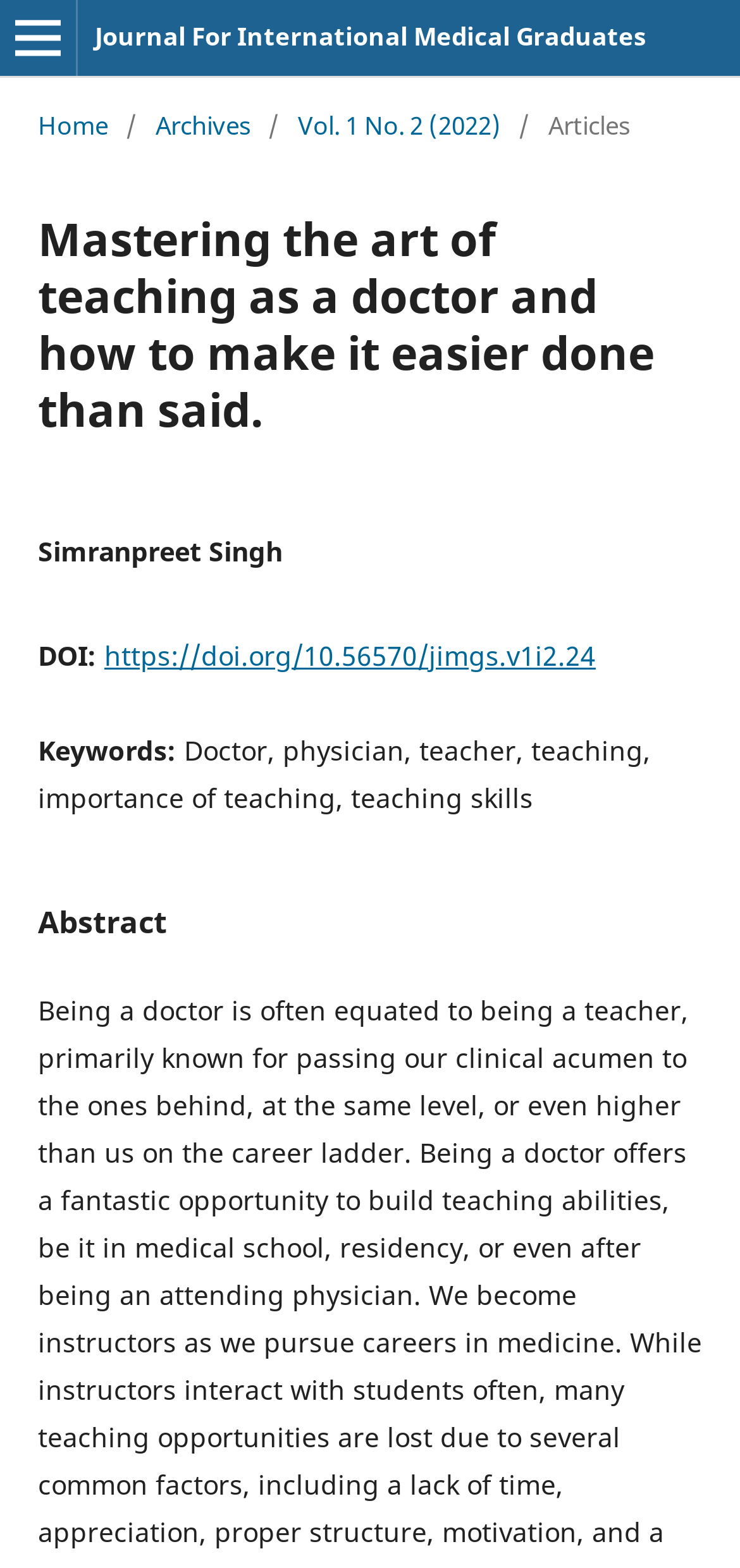Use the information in the screenshot to answer the question comprehensively: What is the name of the journal?

I found the answer by looking at the link element with the text 'Journal For International Medical Graduates' which is located at the top of the webpage.